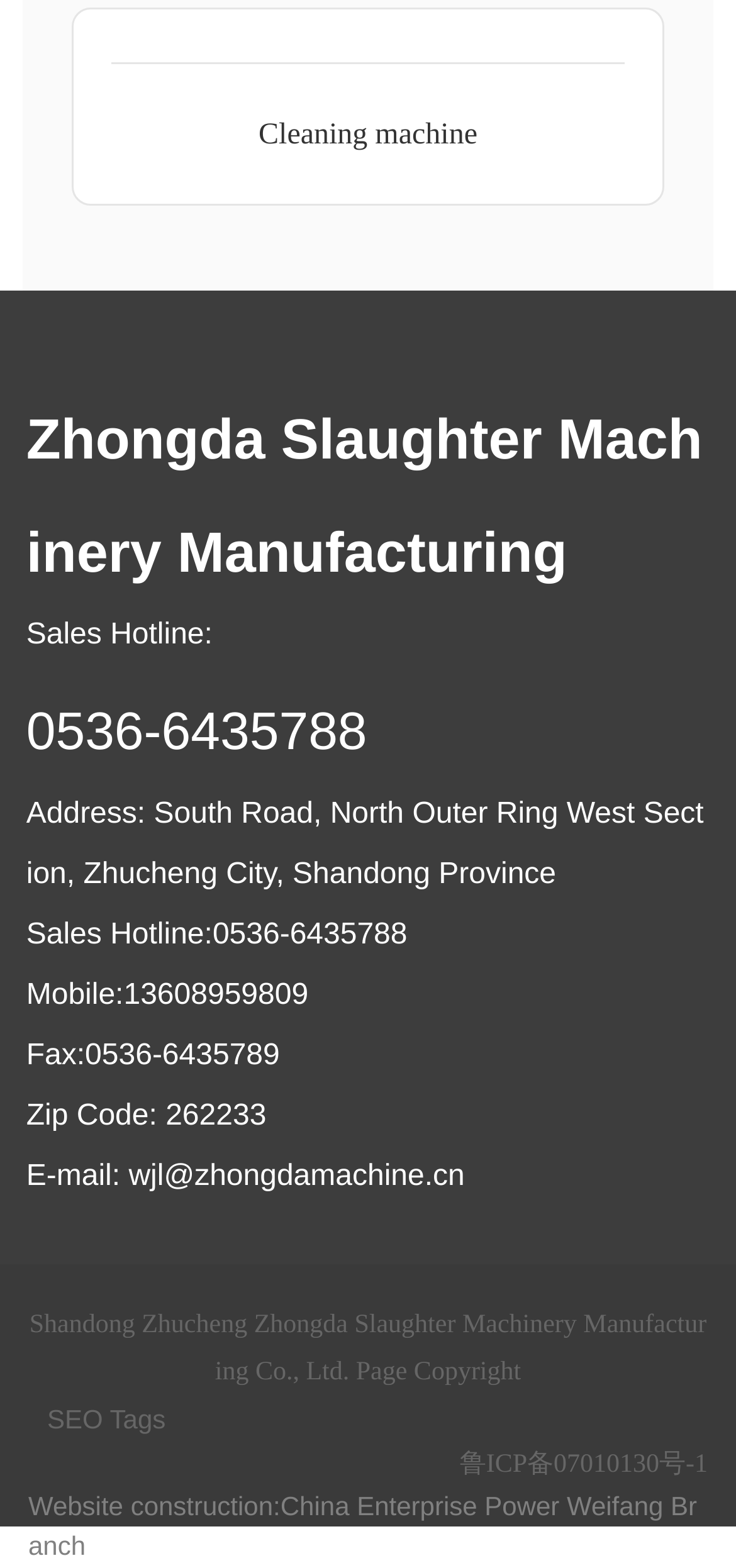Predict the bounding box coordinates of the area that should be clicked to accomplish the following instruction: "Visit the company's homepage". The bounding box coordinates should consist of four float numbers between 0 and 1, i.e., [left, top, right, bottom].

[0.151, 0.012, 0.849, 0.031]